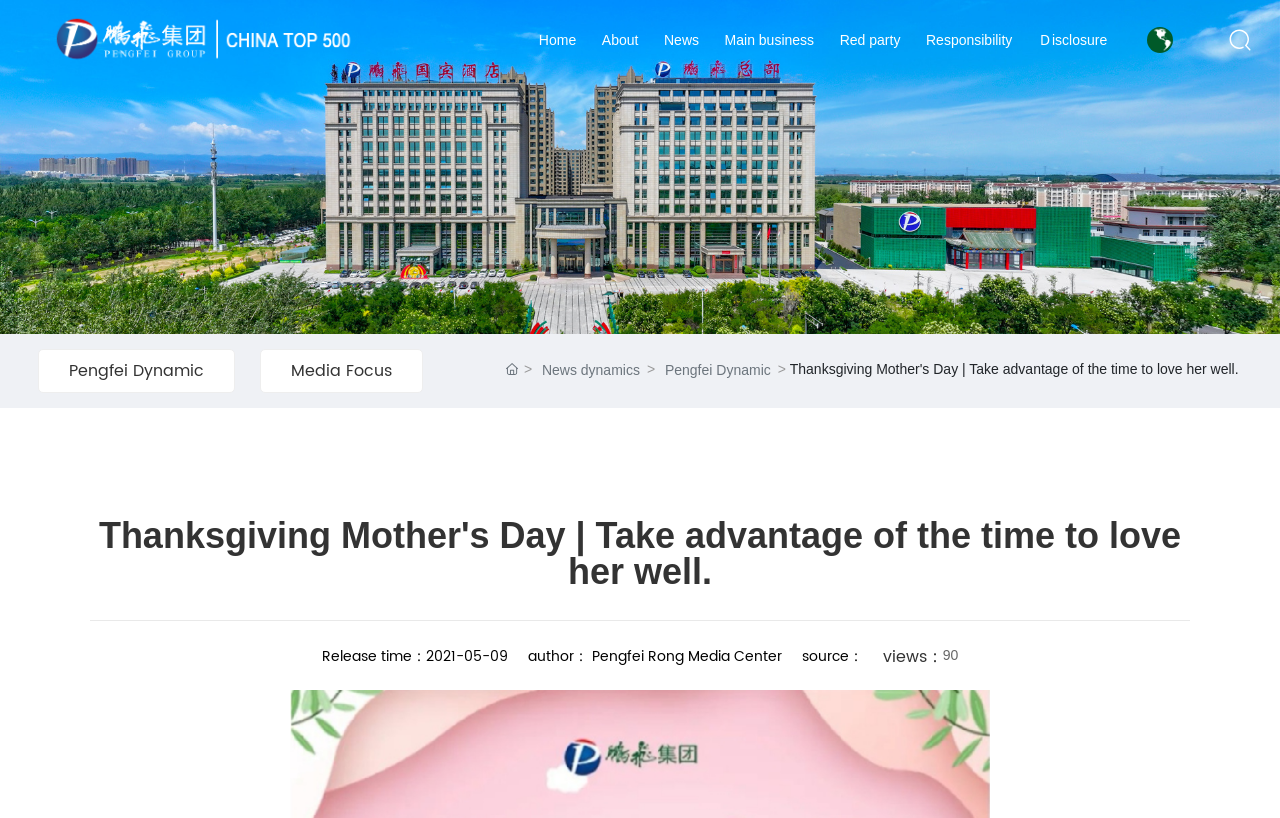Please determine the bounding box coordinates of the element's region to click for the following instruction: "Click Pengfei logo".

[0.039, 0.018, 0.279, 0.08]